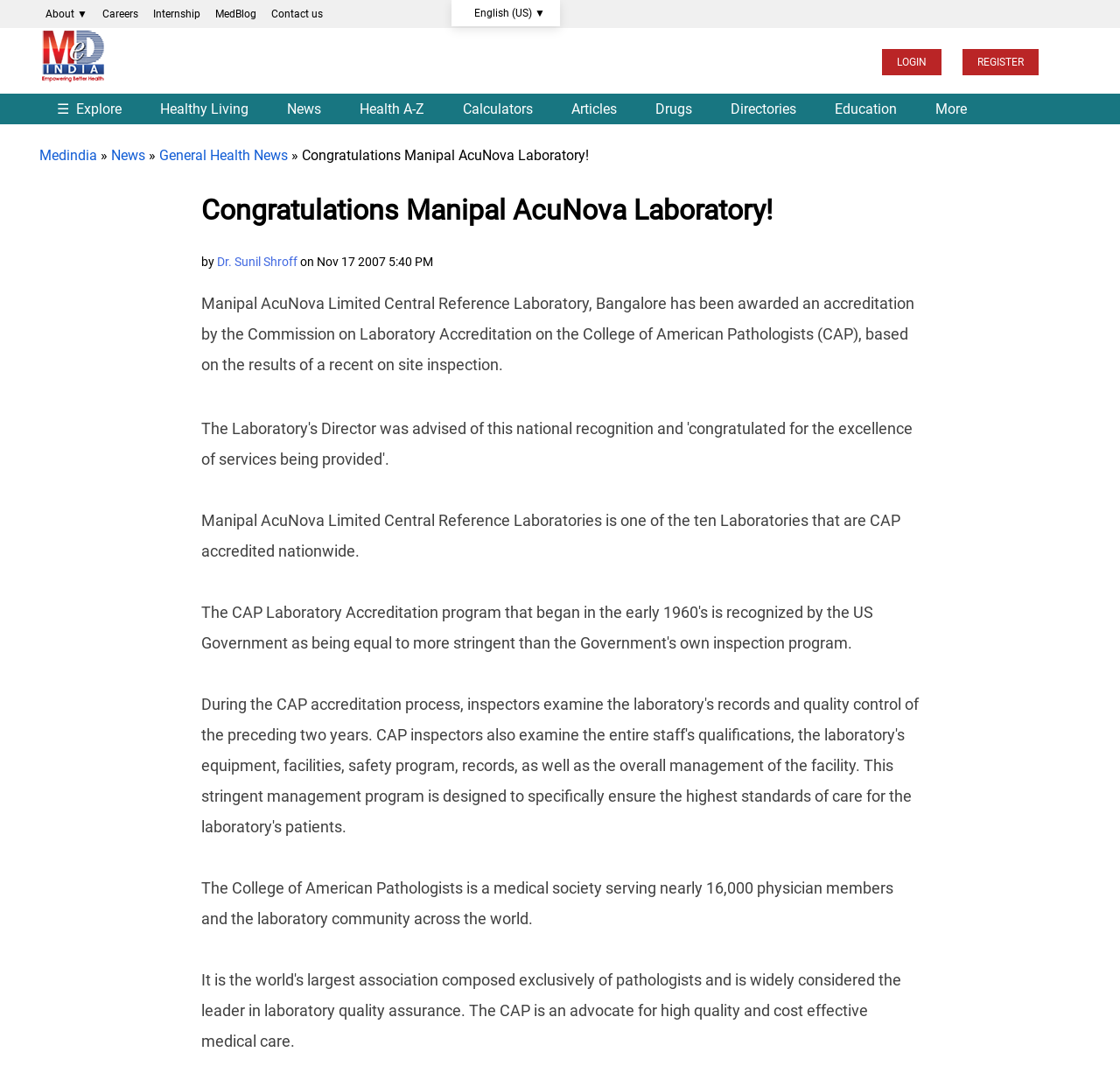Find the bounding box coordinates for the element that must be clicked to complete the instruction: "Read the news". The coordinates should be four float numbers between 0 and 1, indicated as [left, top, right, bottom].

[0.241, 0.085, 0.302, 0.119]